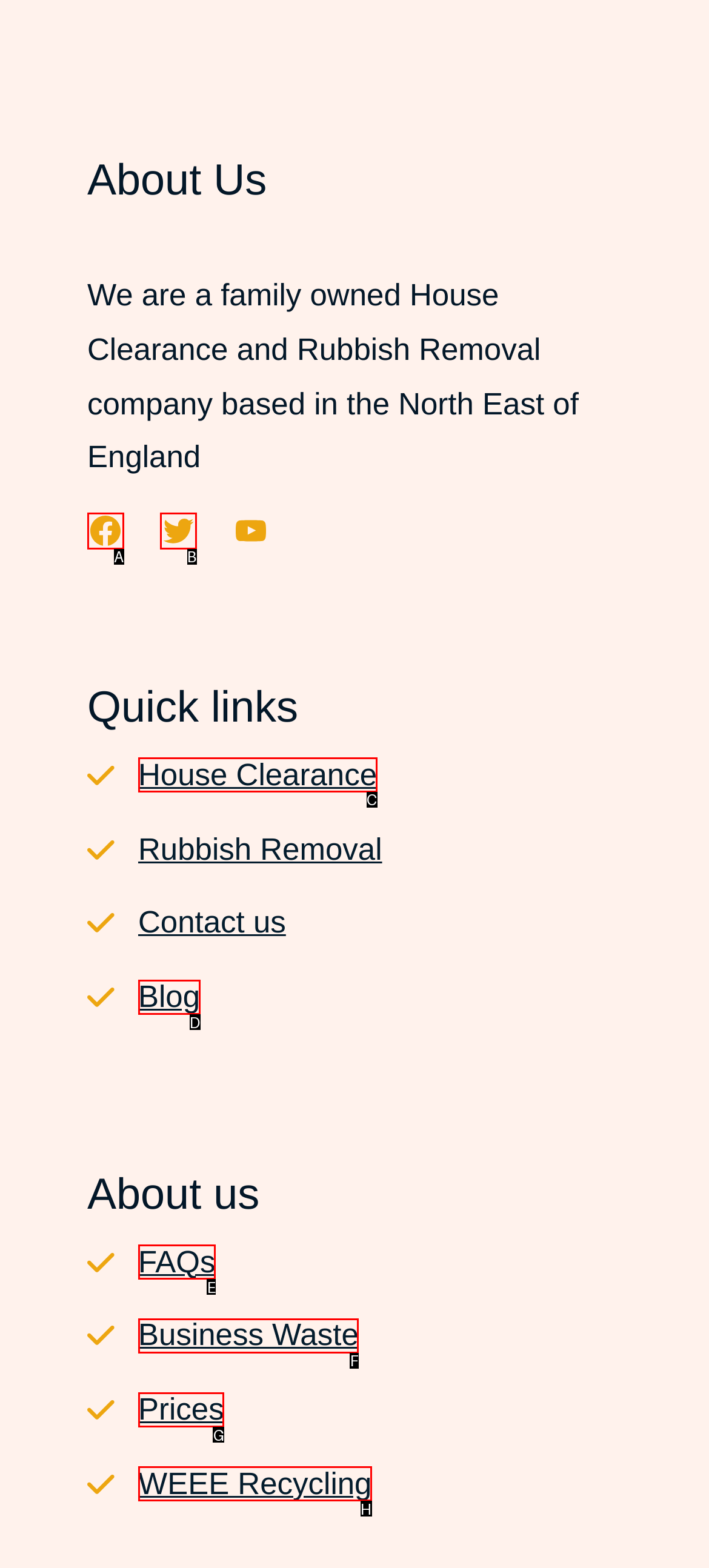Select the appropriate HTML element that needs to be clicked to execute the following task: Check FAQs. Respond with the letter of the option.

E